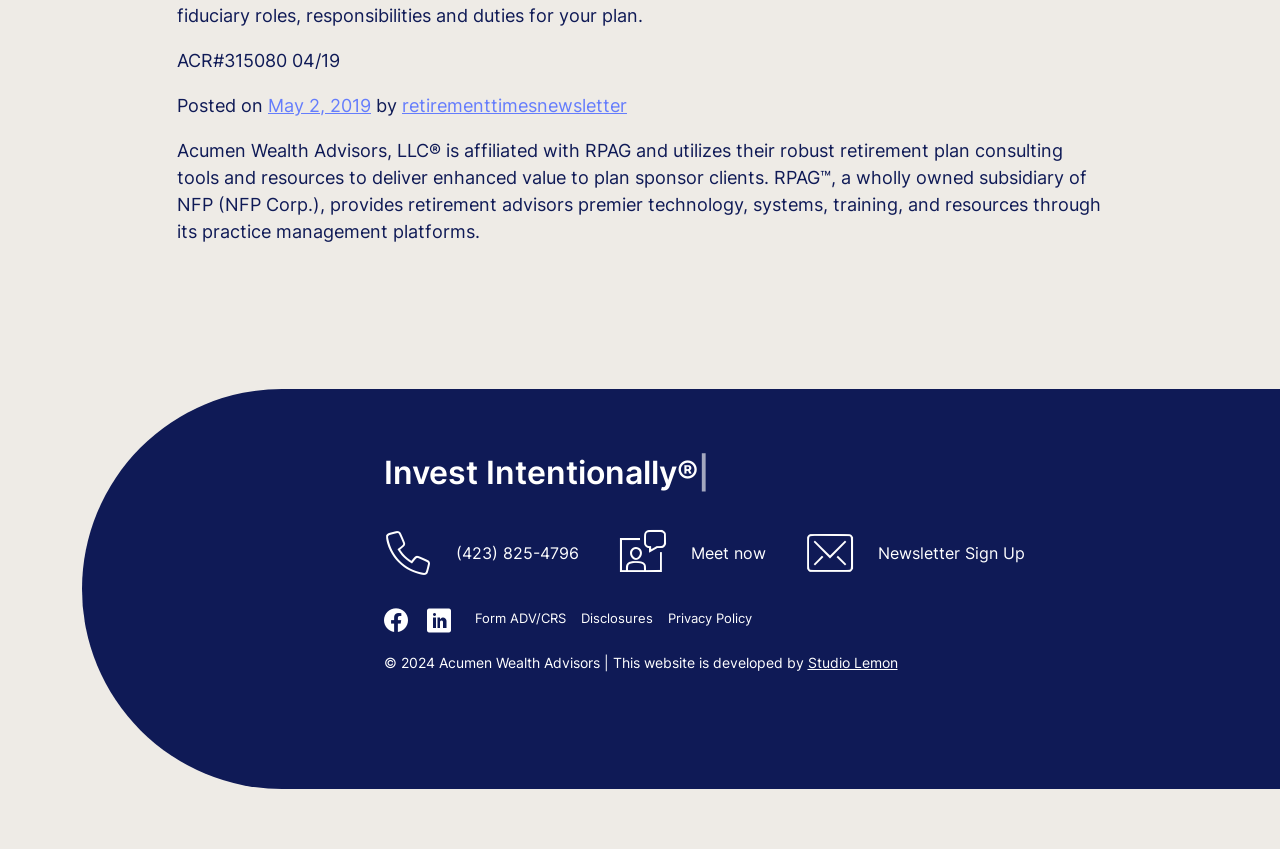Provide the bounding box coordinates in the format (top-left x, top-left y, bottom-right x, bottom-right y). All values are floating point numbers between 0 and 1. Determine the bounding box coordinate of the UI element described as: Meet now

[0.539, 0.637, 0.598, 0.665]